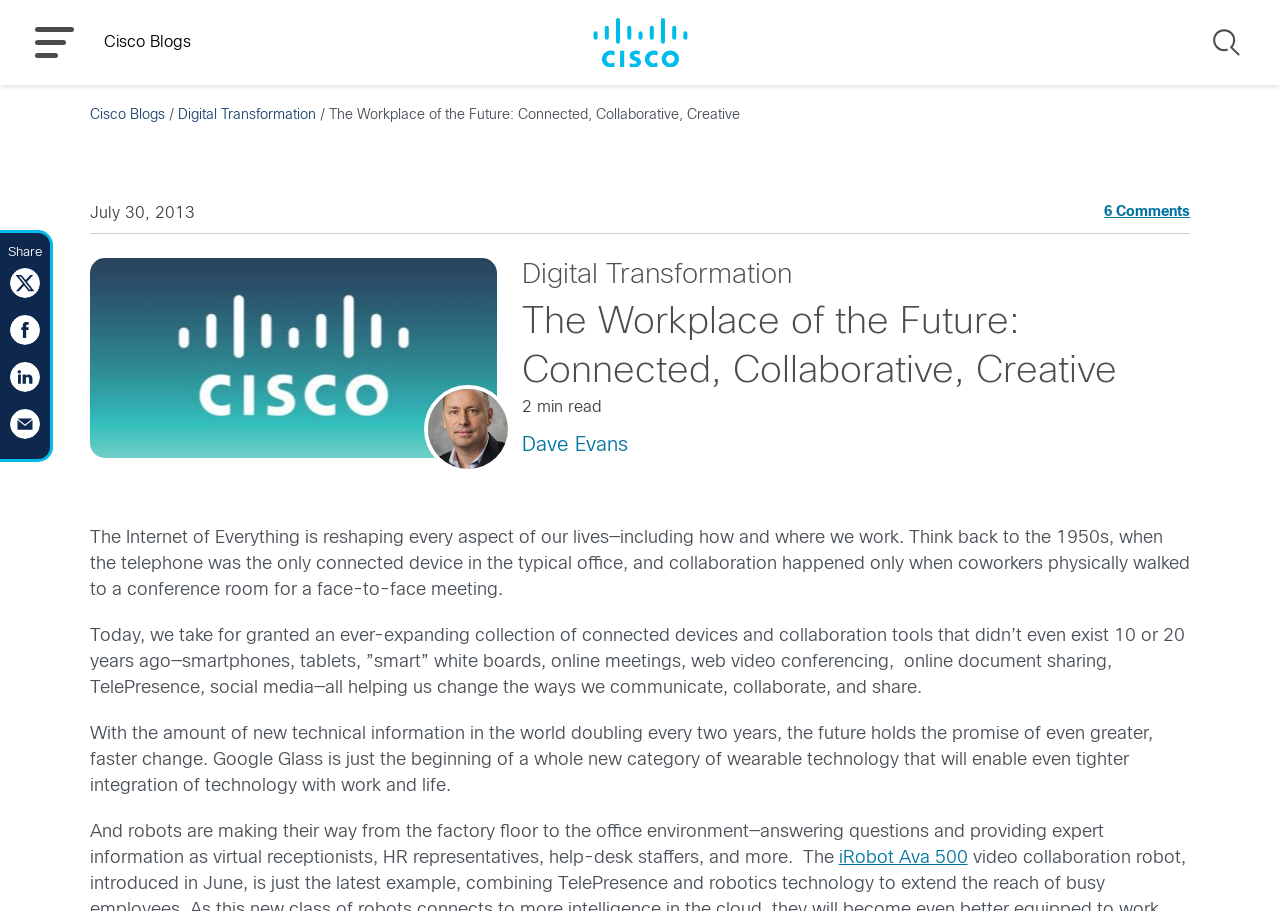Please reply with a single word or brief phrase to the question: 
How many social media platforms are available for sharing this blog post?

4